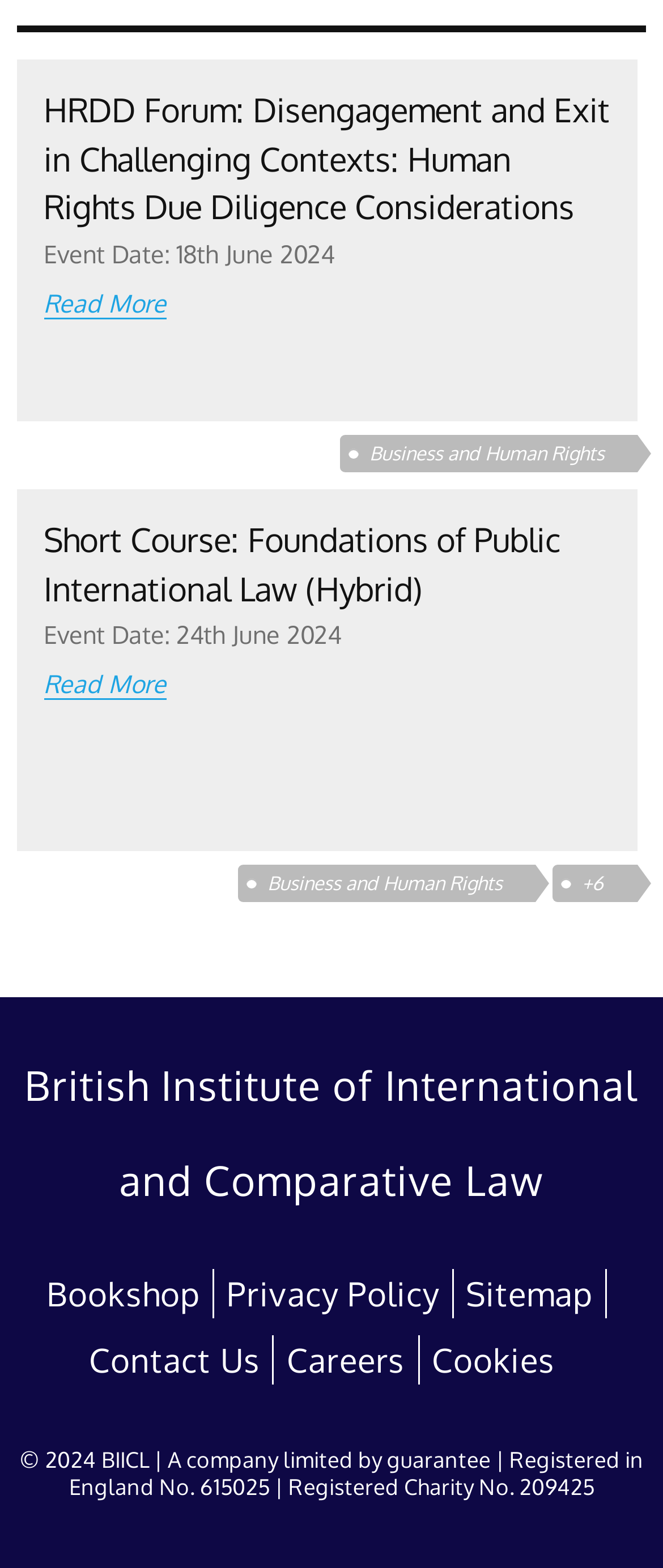Find the bounding box coordinates of the clickable area required to complete the following action: "Read more about HRDD Forum".

[0.066, 0.183, 0.251, 0.204]